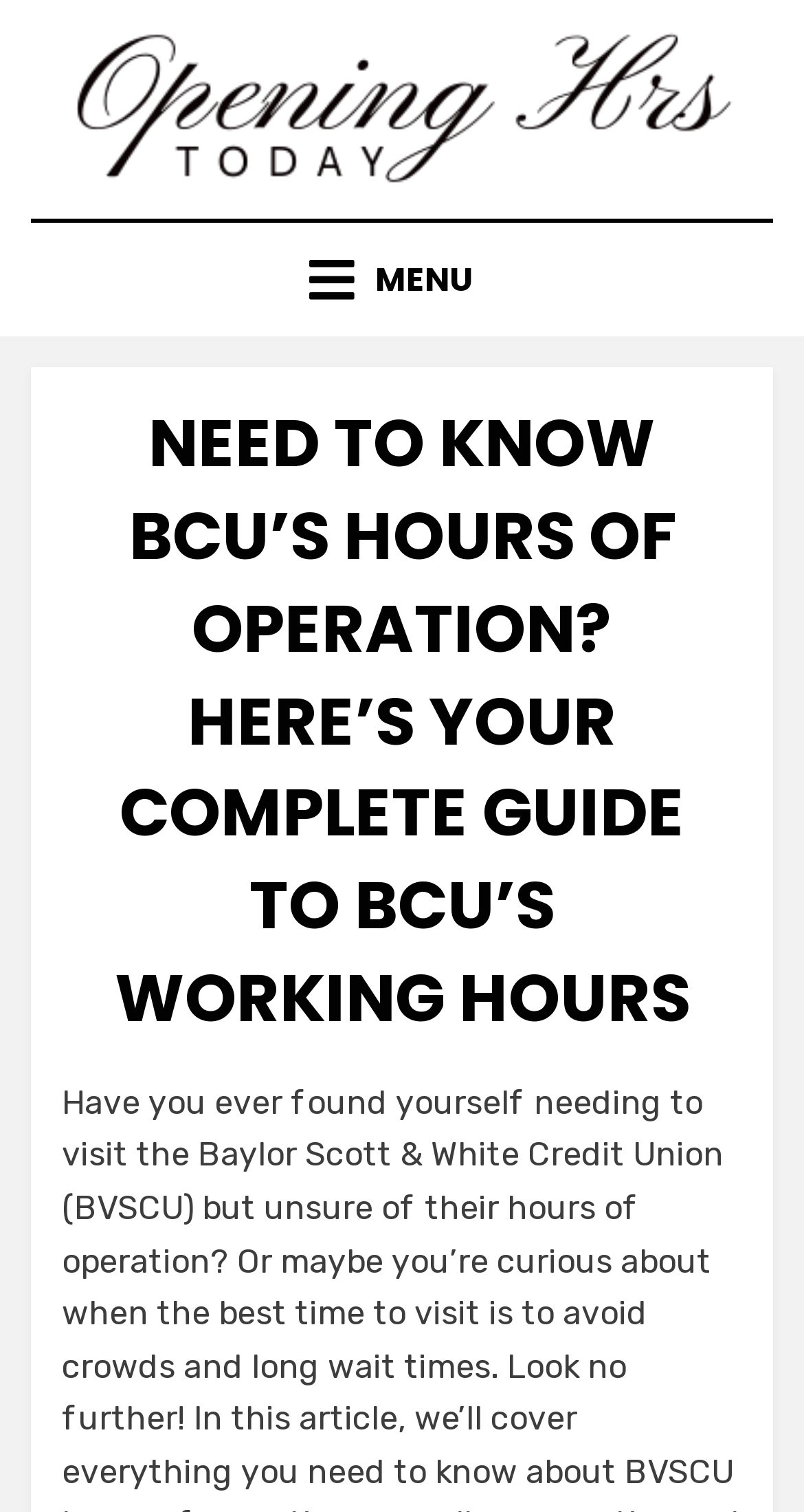What is the date of the post?
Answer the question with just one word or phrase using the image.

December 27, 2023